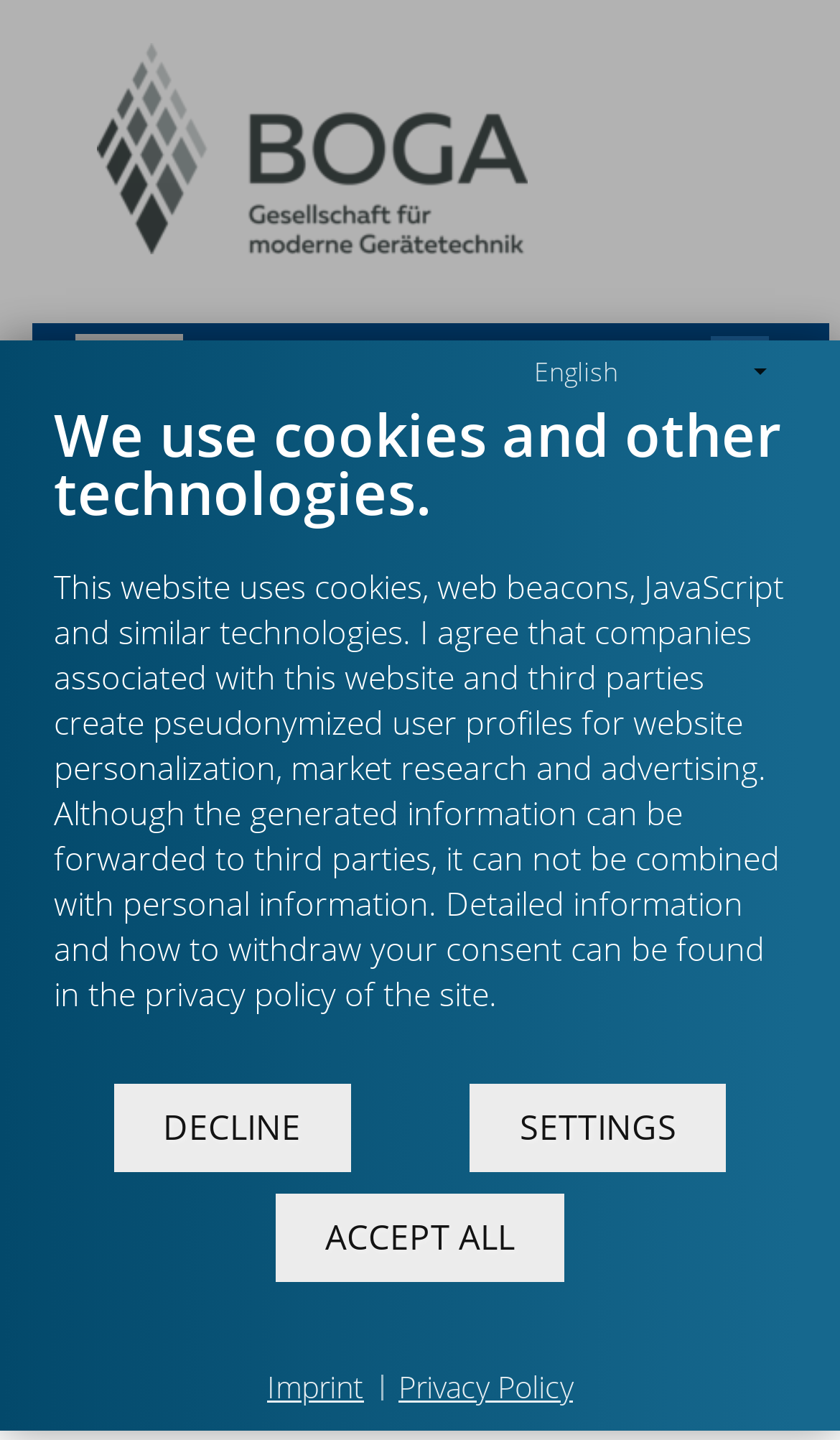Locate the bounding box coordinates of the area to click to fulfill this instruction: "Click the BOGA Gesellschaft für moderne Gerätetechnik link". The bounding box should be presented as four float numbers between 0 and 1, in the order [left, top, right, bottom].

[0.115, 0.03, 0.628, 0.176]